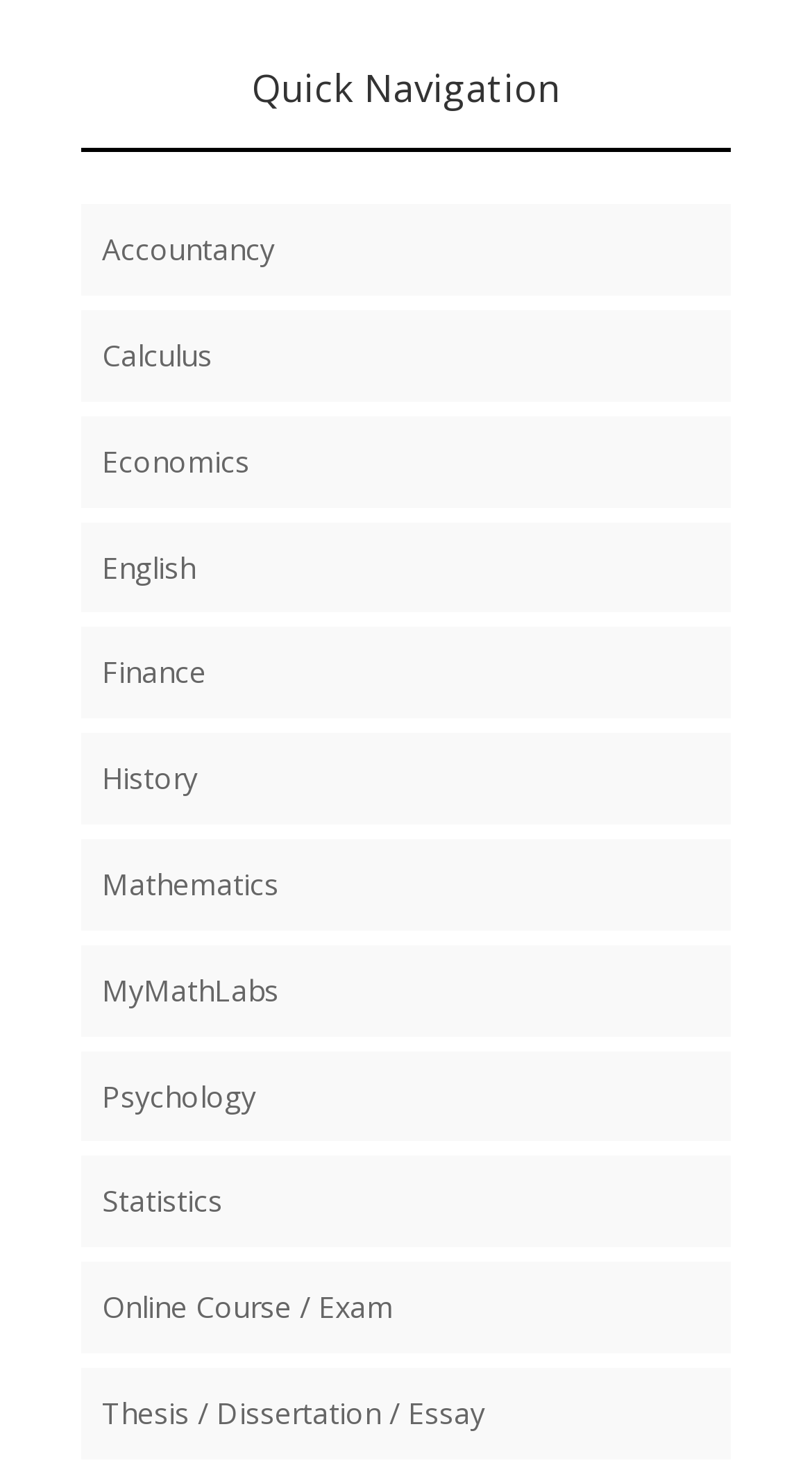Specify the bounding box coordinates of the area that needs to be clicked to achieve the following instruction: "Go to the privacy policy page".

None